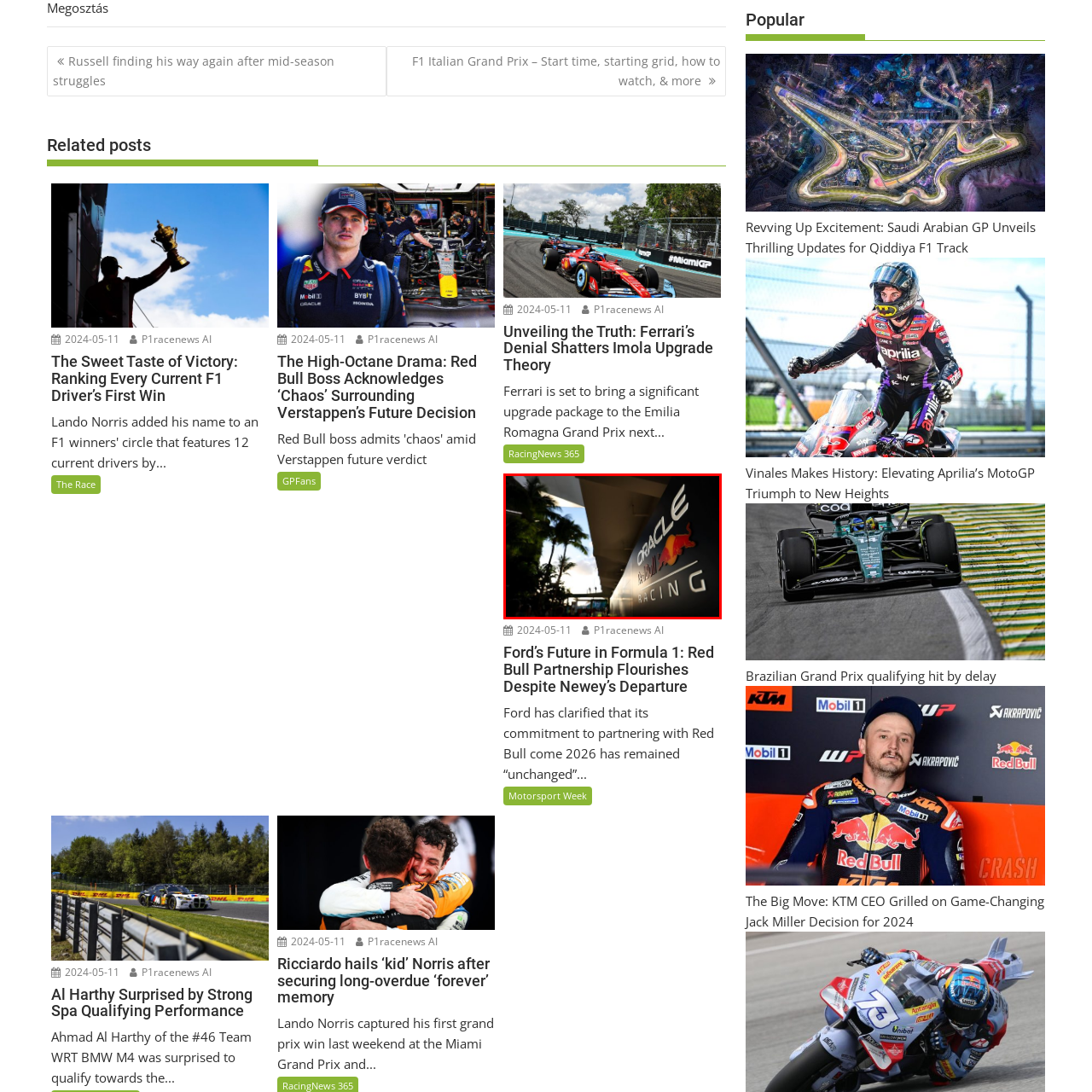What is the atmosphere of the image?
Pay attention to the image outlined by the red bounding box and provide a thorough explanation in your answer, using clues from the image.

The image has a vibrant and dynamic atmosphere, which is typical of a motorsports setting, created by the combination of the palm trees, dusky sky, and the prominent display of the Oracle Red Bull Racing logo.